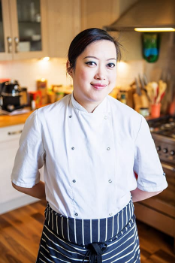Break down the image and describe each part extensively.

In this inviting kitchen scene, a confident woman stands in front of a modern cooking setup, dressed in a chef's uniform. Her outfit features a white chef's coat adorned with buttons and a classic striped apron, emphasizing her culinary expertise. With an engaging smile, she exudes warmth and approachability, inviting viewers into her culinary world. The background reveals a well-equipped kitchen, decorated with kitchenware and cooking ingredients, suggesting a vibrant and lively cooking atmosphere. The overall ambiance reflects her passion for cooking and her journey as both a professional chef and a home cook, hinting at her creative approach to food and cooking.